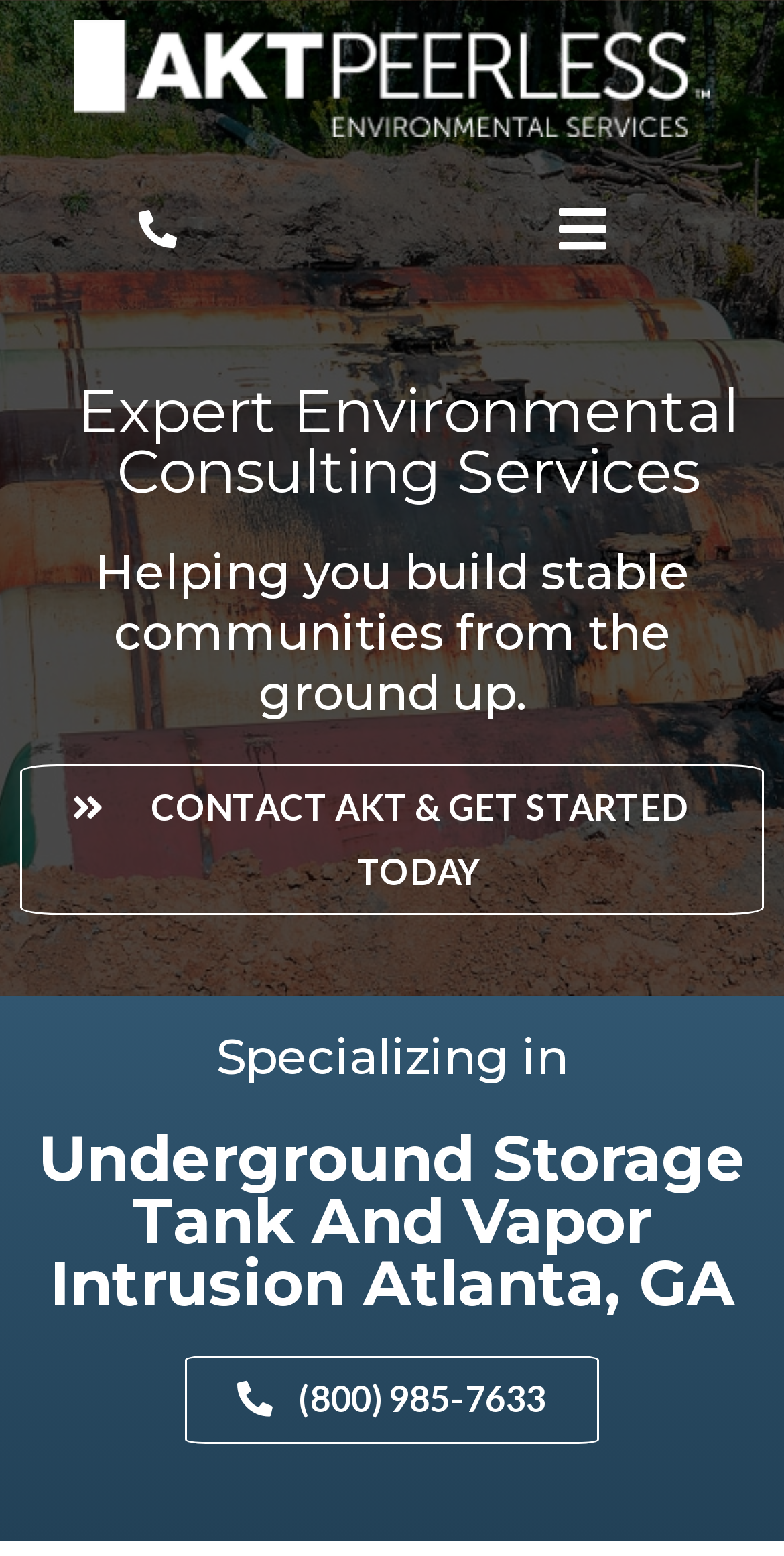What is the company's logo?
Look at the image and respond with a one-word or short-phrase answer.

AKT Peerless Environmental Services Logo white